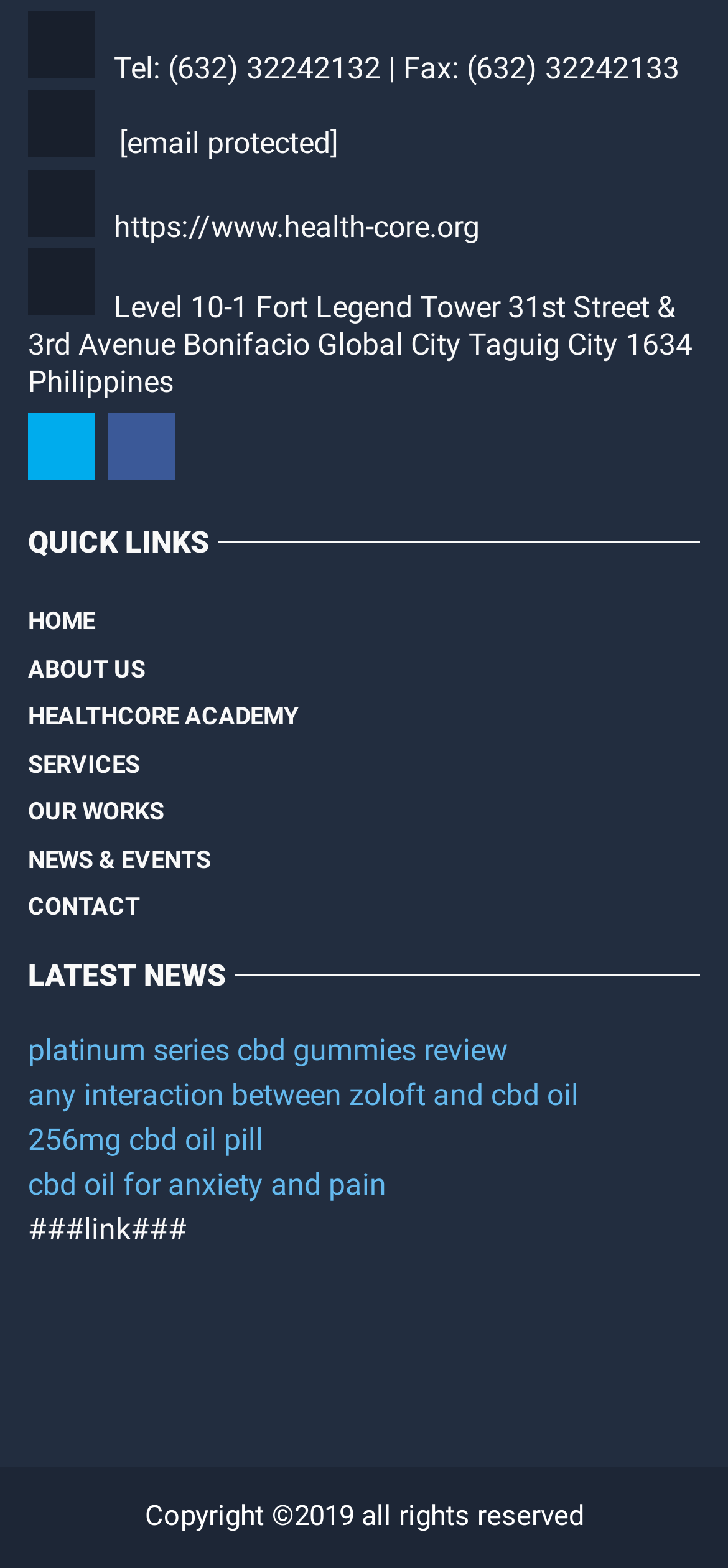Could you determine the bounding box coordinates of the clickable element to complete the instruction: "go to the home page"? Provide the coordinates as four float numbers between 0 and 1, i.e., [left, top, right, bottom].

[0.038, 0.381, 0.131, 0.411]